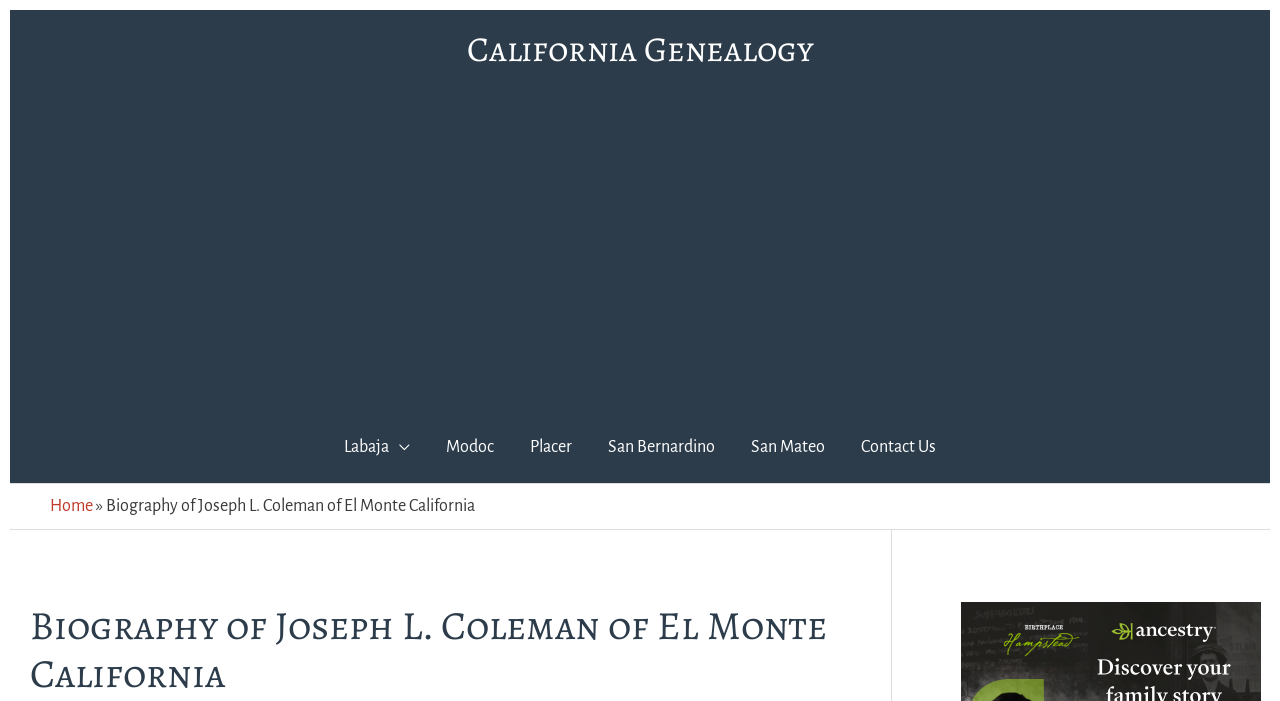Locate the bounding box of the UI element defined by this description: "San Mateo". The coordinates should be given as four float numbers between 0 and 1, formatted as [left, top, right, bottom].

[0.573, 0.586, 0.659, 0.689]